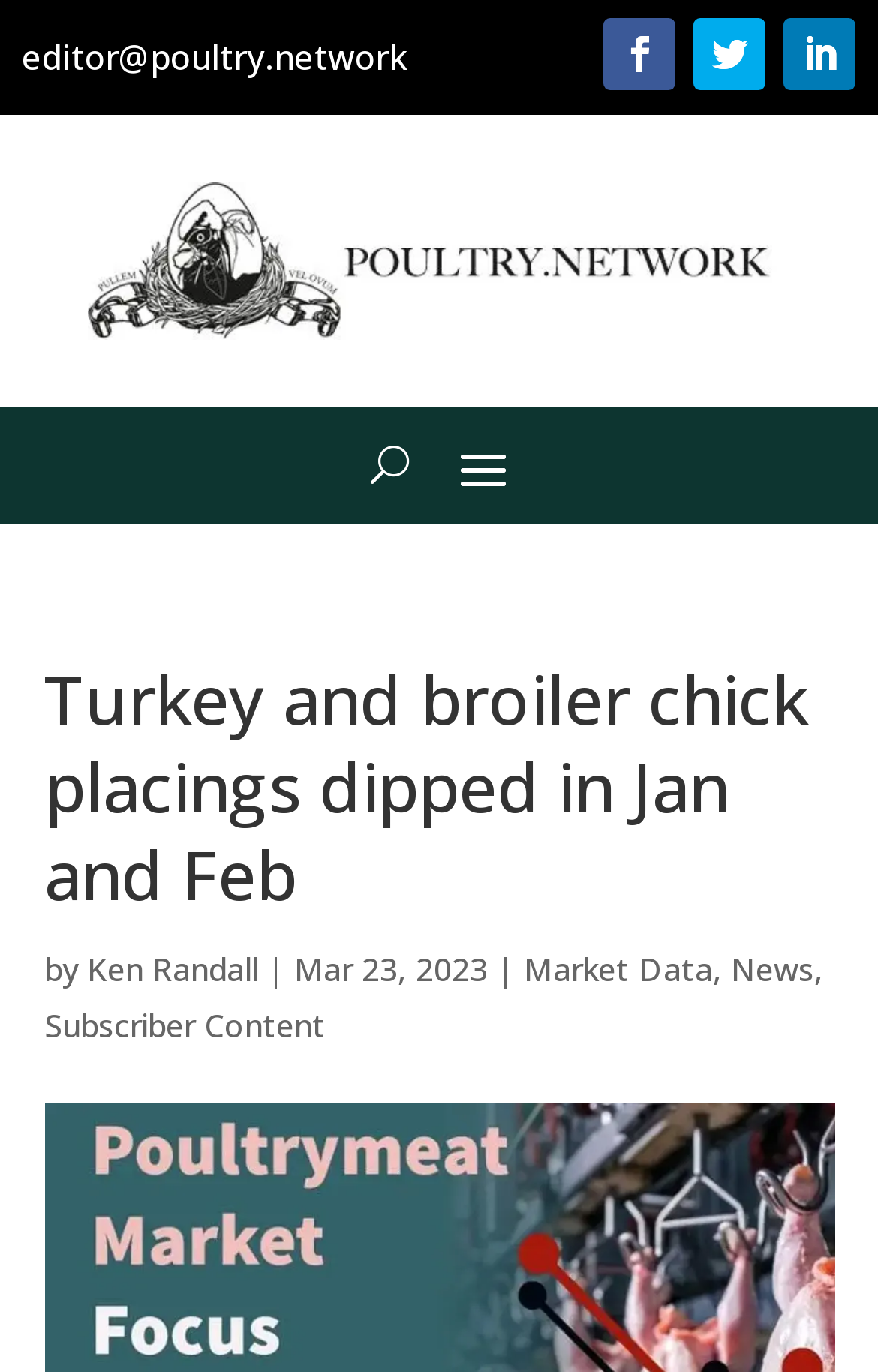Determine the bounding box for the described UI element: "Follow".

[0.79, 0.013, 0.872, 0.066]